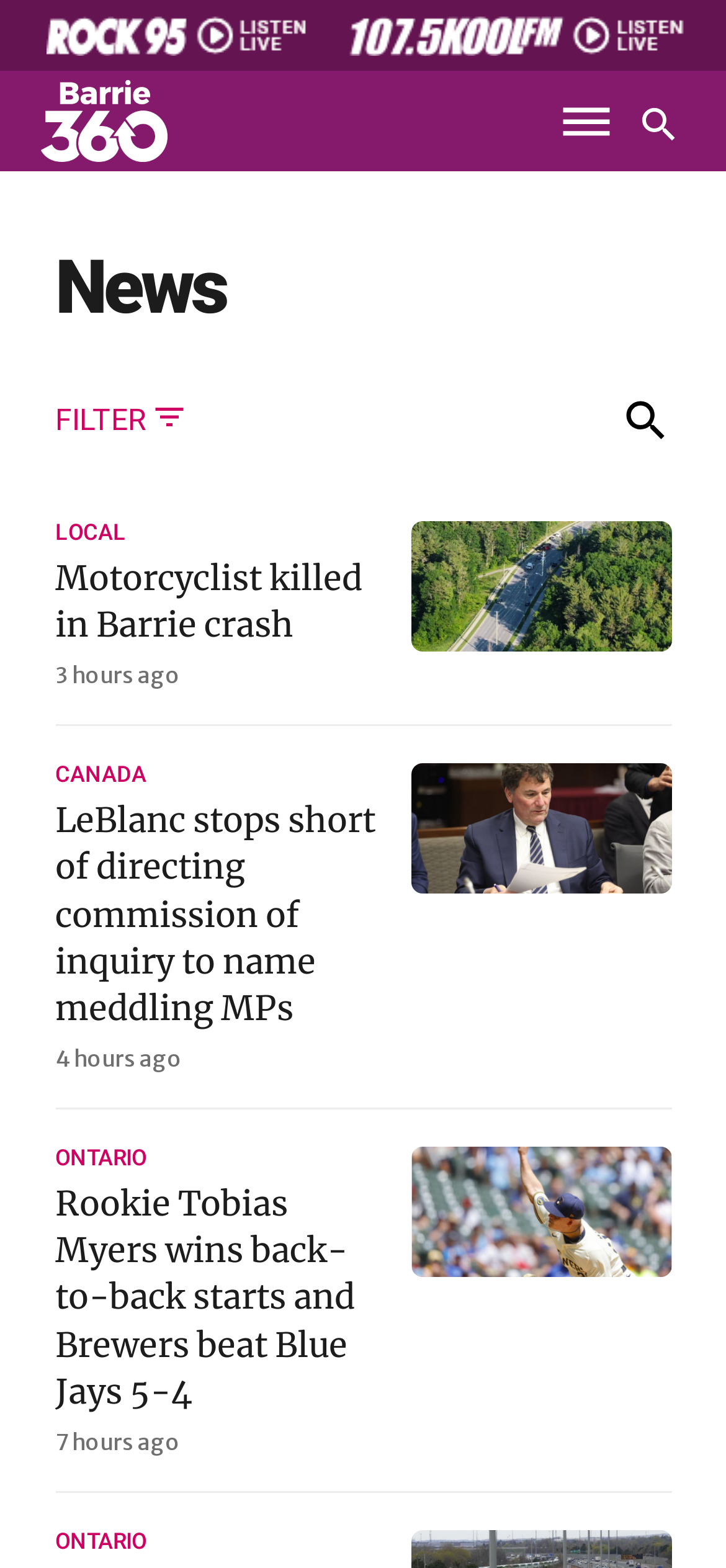Identify the bounding box coordinates of the part that should be clicked to carry out this instruction: "Read the 'LOCAL' news".

[0.076, 0.332, 0.173, 0.347]